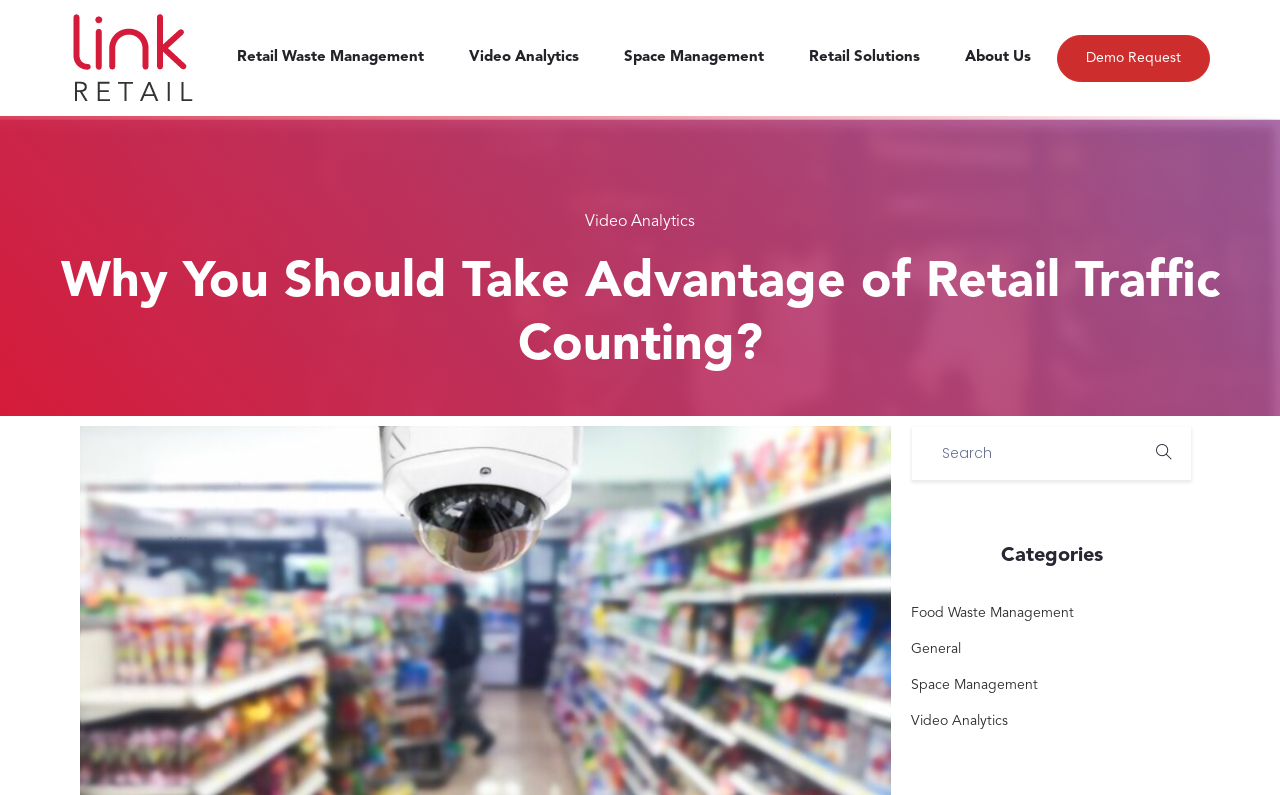What is the function of the button with the '' icon?
Answer the question with just one word or phrase using the image.

Search